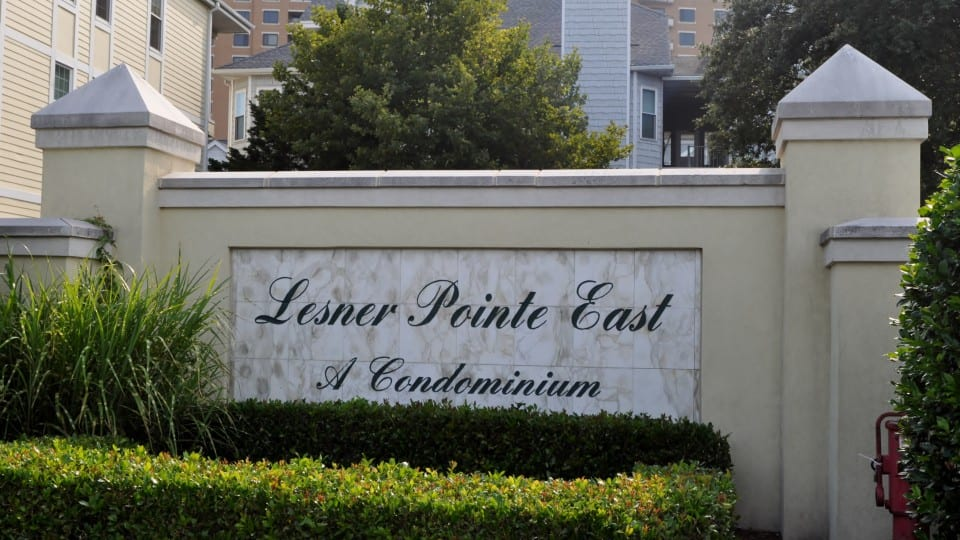Where is Lesner Pointe East located?
Refer to the screenshot and respond with a concise word or phrase.

Virginia Beach